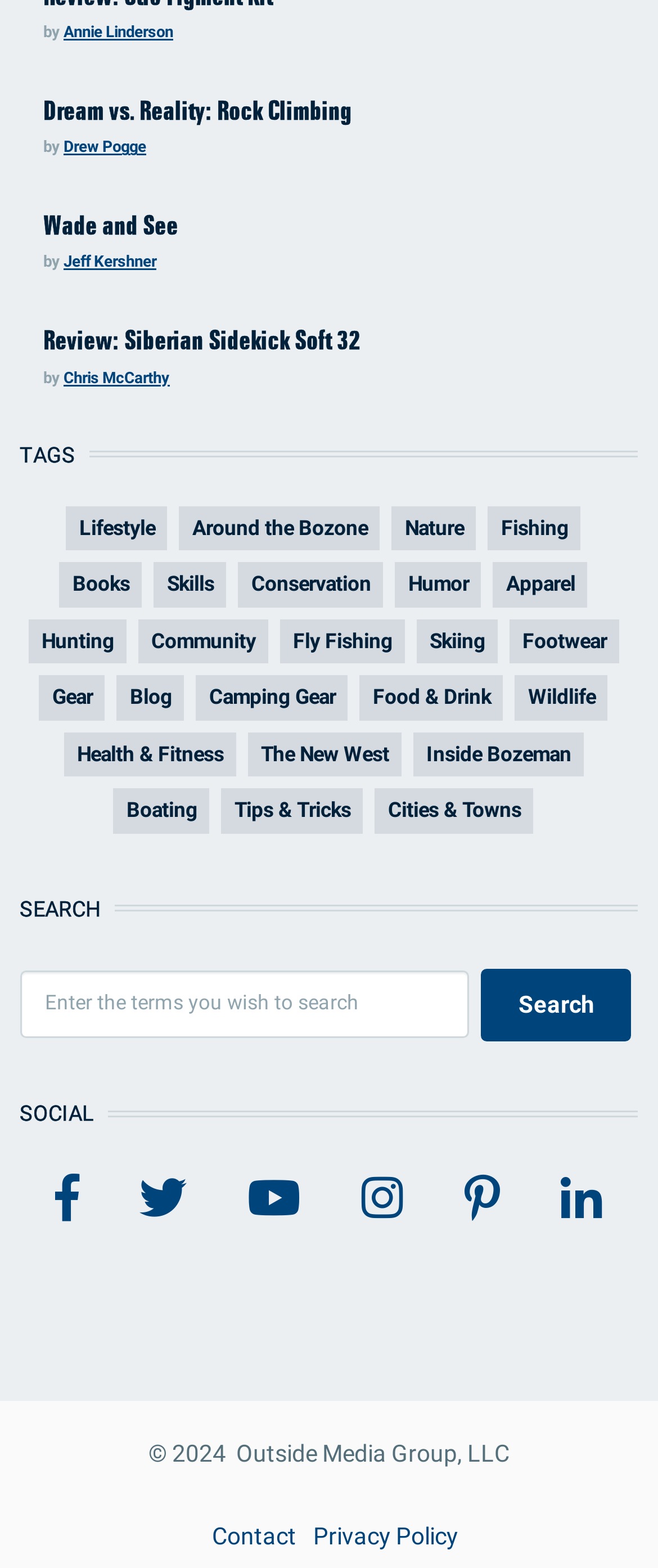Locate the coordinates of the bounding box for the clickable region that fulfills this instruction: "Follow on Facebook".

[0.212, 0.743, 0.284, 0.788]